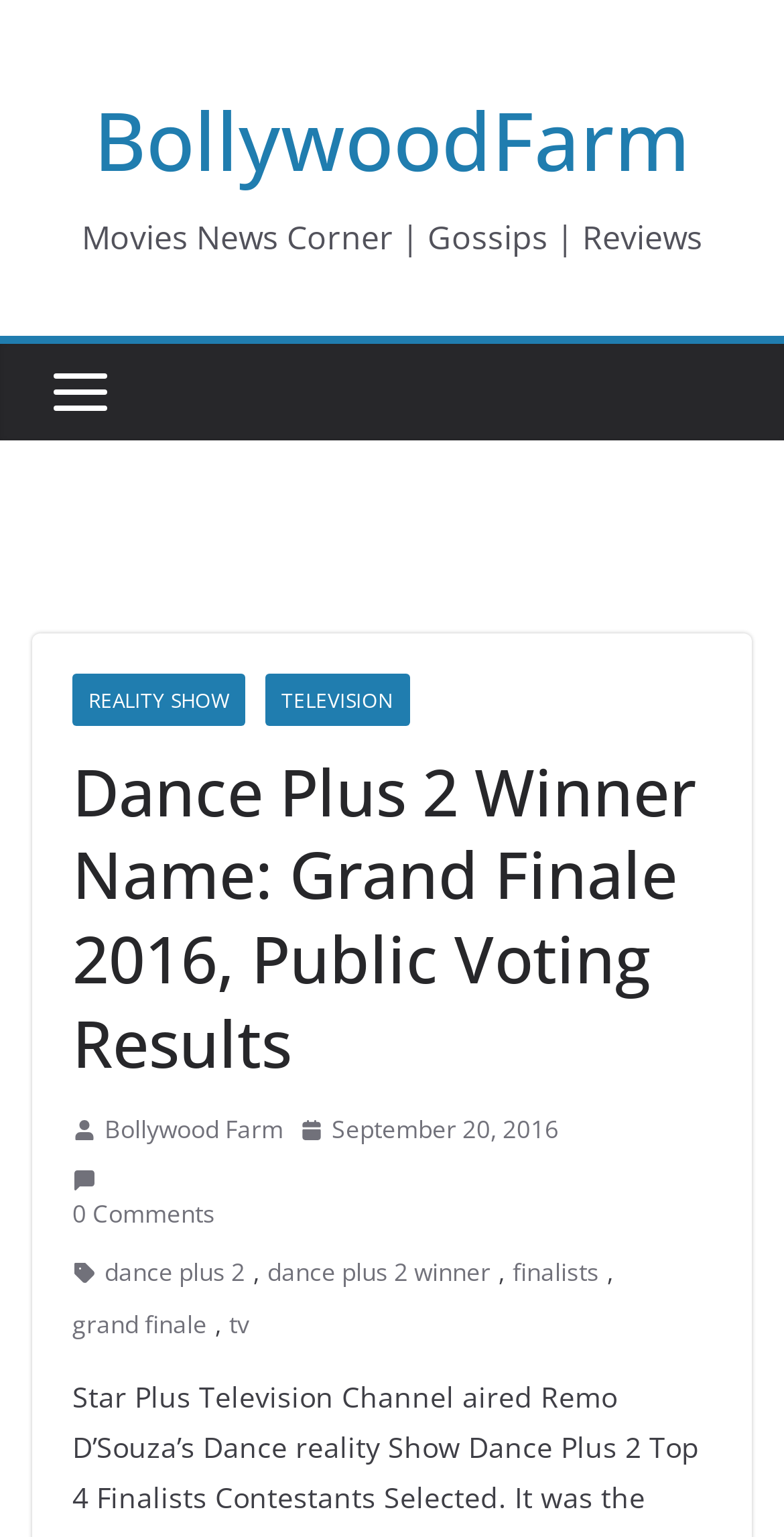Please specify the bounding box coordinates for the clickable region that will help you carry out the instruction: "Read the article about 'Dance Plus 2 Winner Name'".

[0.092, 0.488, 0.908, 0.705]